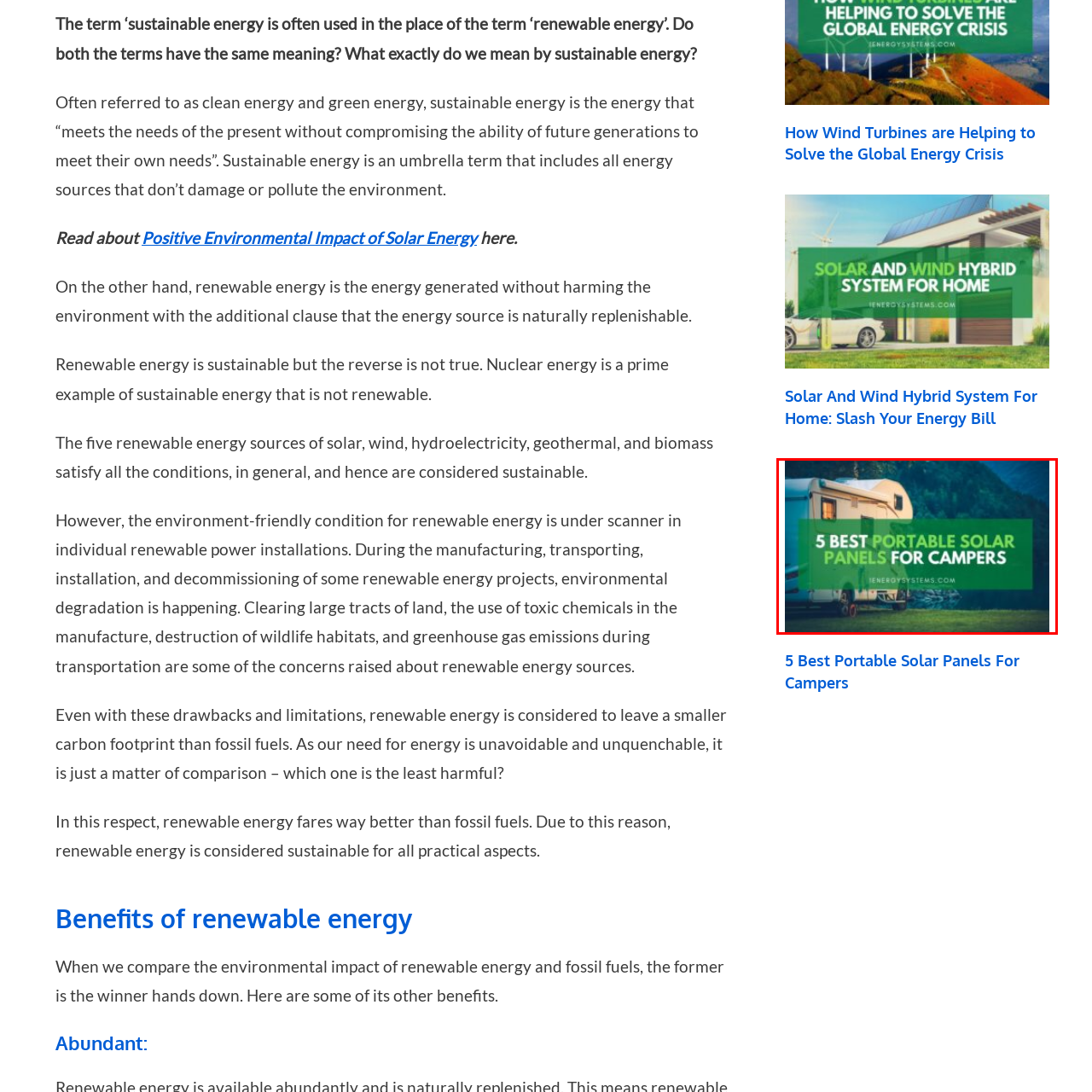Offer a thorough and descriptive summary of the image captured in the red bounding box.

The image showcases the title "5 Best Portable Solar Panels for Campers," prominently displayed in vibrant green text on a contrasting background. This visually striking title suggests a focus on essential solar panel options specifically designed for camping enthusiasts. In the background, a recreational vehicle (RV) is parked beside a serene lake, surrounded by lush greenery and the night sky, emphasizing a tranquil outdoor lifestyle. The website's URL, "ienergysystems.com," is also visible, indicating that this content is part of a resource dedicated to energy solutions. This image combines the appeal of portable energy generation with the joy of camping, highlighting a practical solution for eco-conscious travelers.